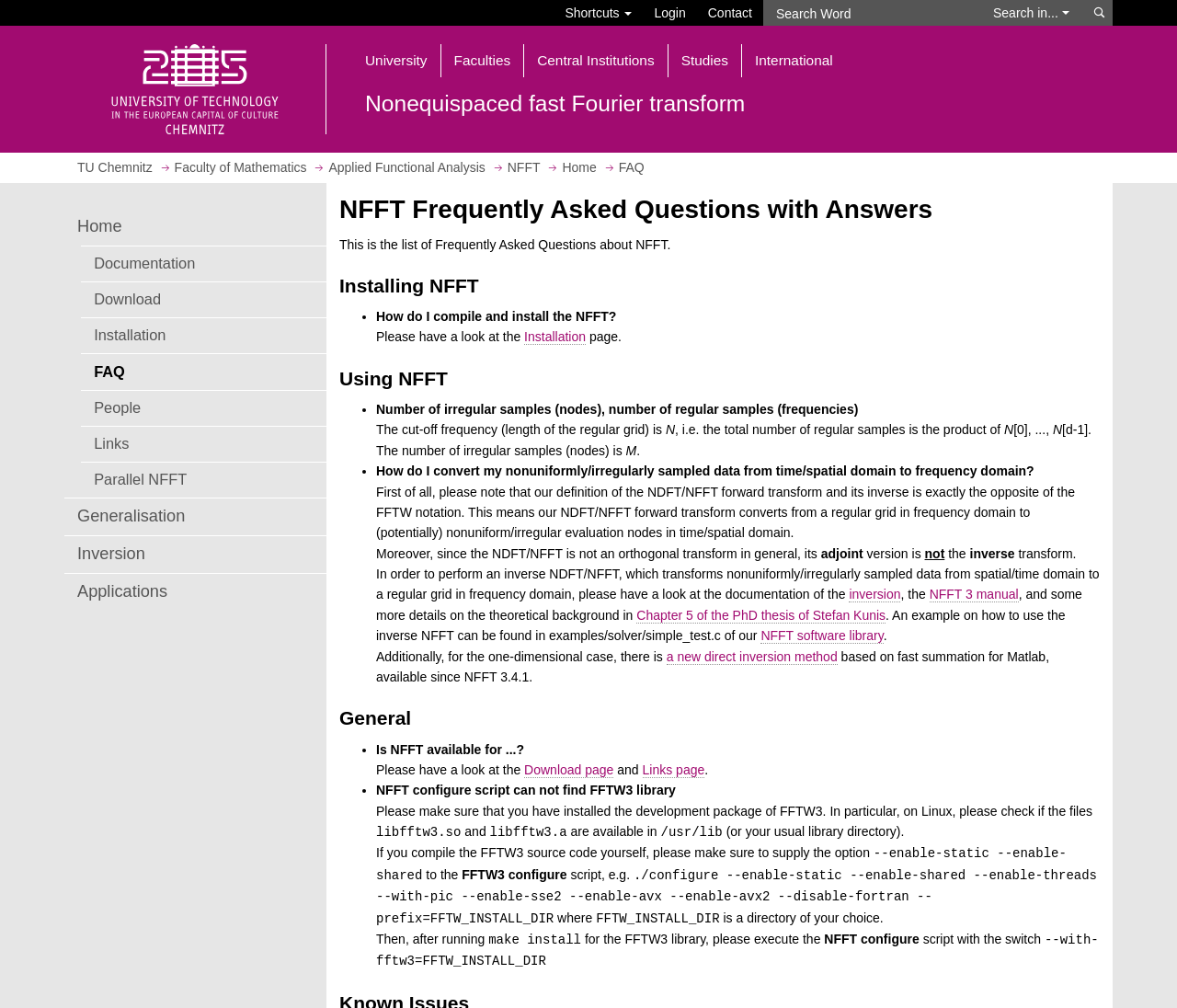Show the bounding box coordinates of the element that should be clicked to complete the task: "Go to the home page".

[0.091, 0.08, 0.241, 0.094]